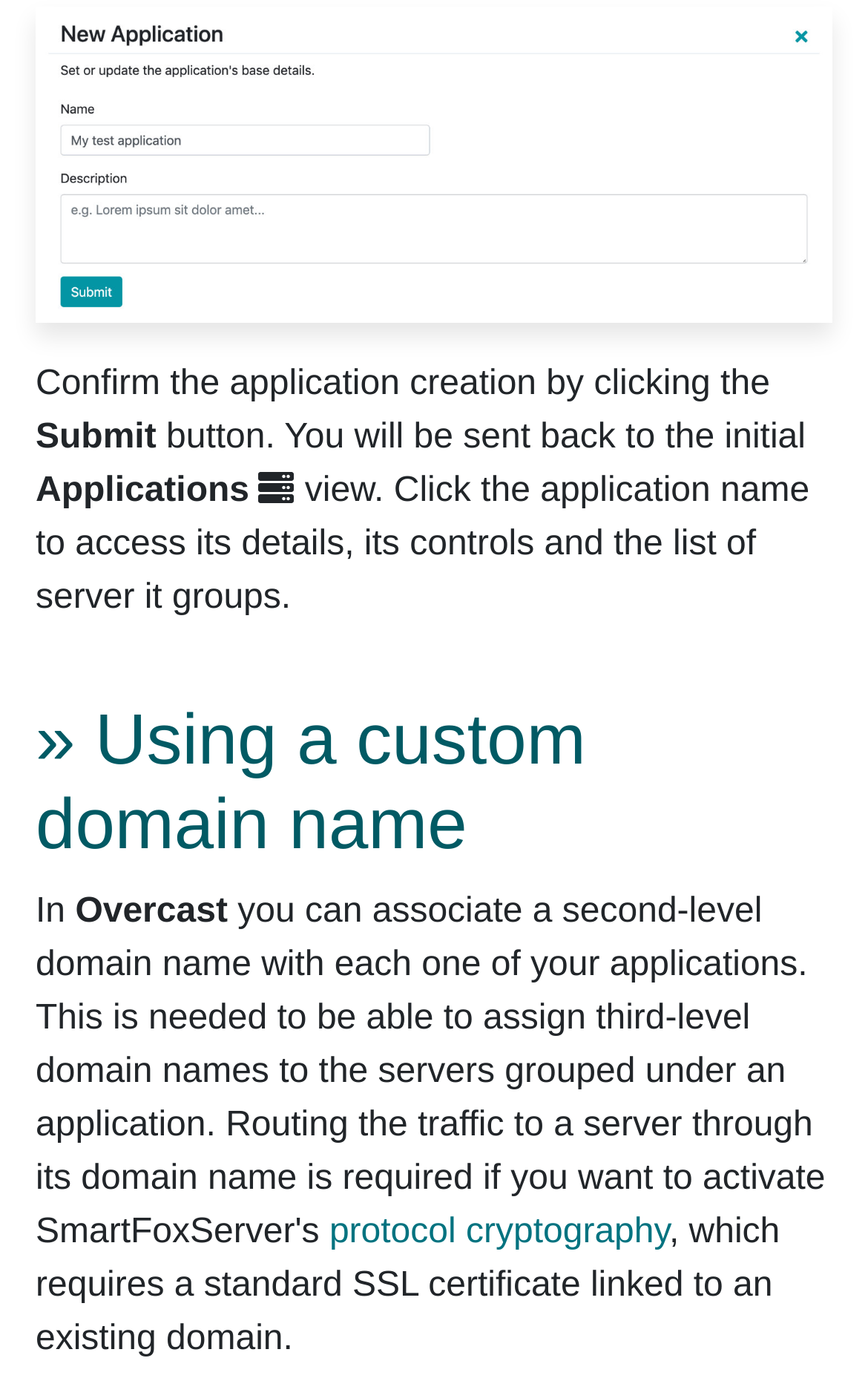What type of certificate is required for custom domain name?
Examine the webpage screenshot and provide an in-depth answer to the question.

According to the text, using a custom domain name requires a standard SSL certificate linked to an existing domain, as mentioned in the section 'Using a custom domain name'.